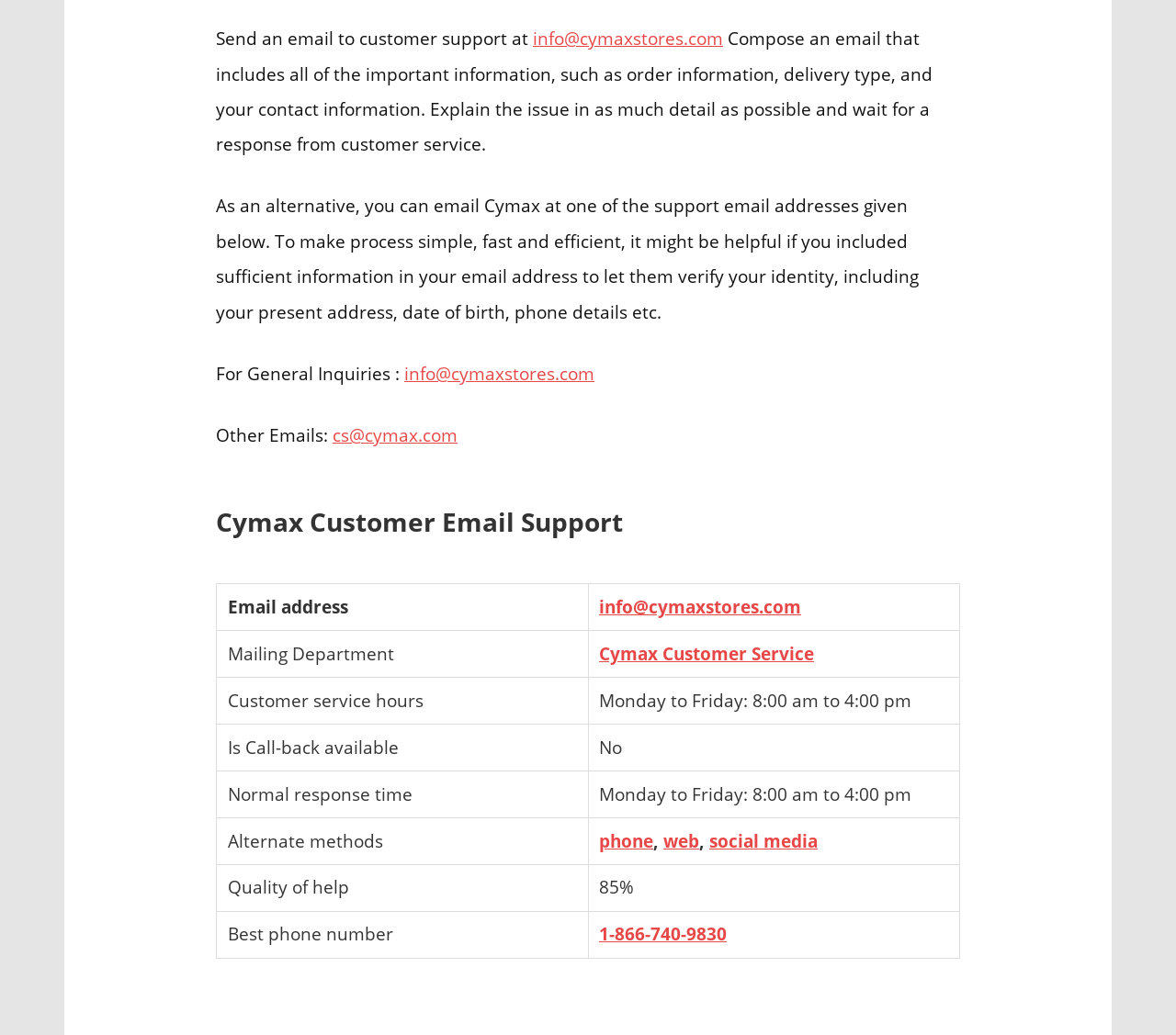Determine the bounding box for the described UI element: "Cymax Customer Service".

[0.509, 0.619, 0.692, 0.643]